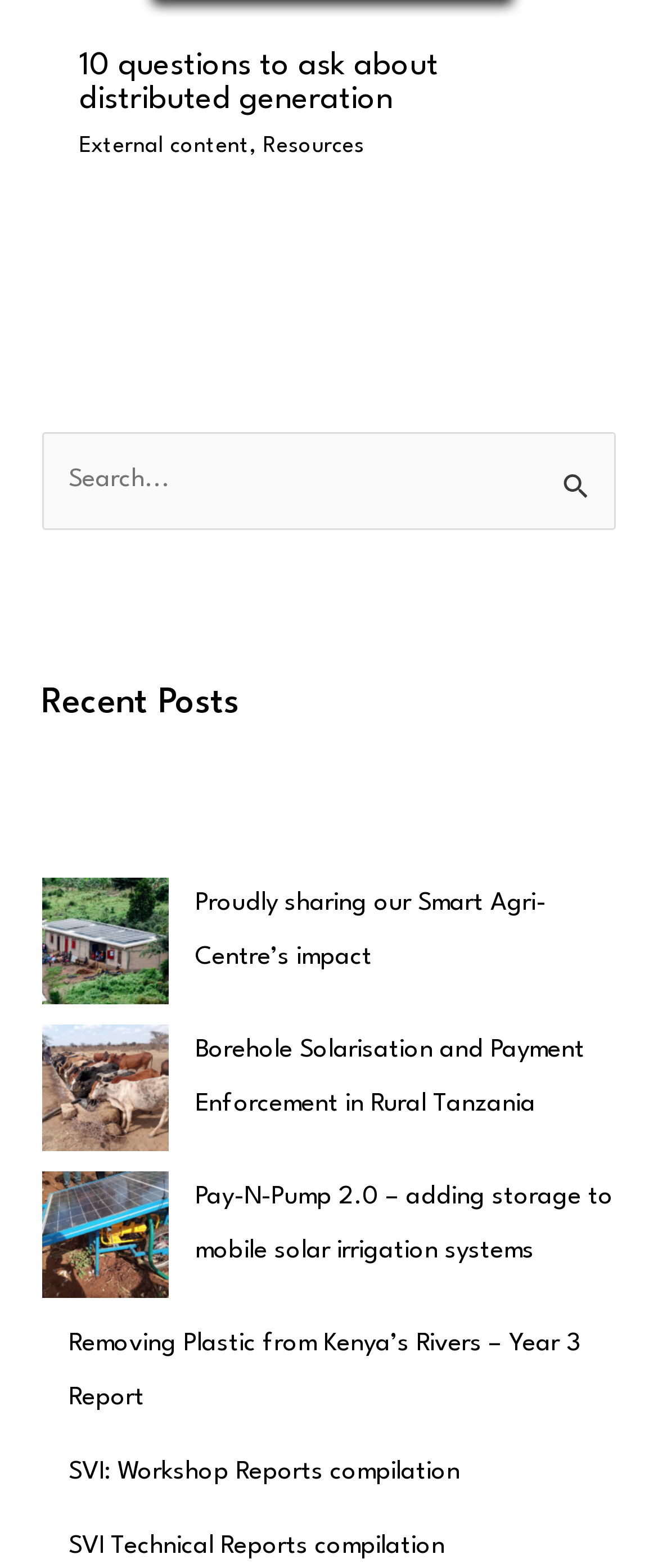For the given element description External content, determine the bounding box coordinates of the UI element. The coordinates should follow the format (top-left x, top-left y, bottom-right x, bottom-right y) and be within the range of 0 to 1.

[0.121, 0.086, 0.38, 0.1]